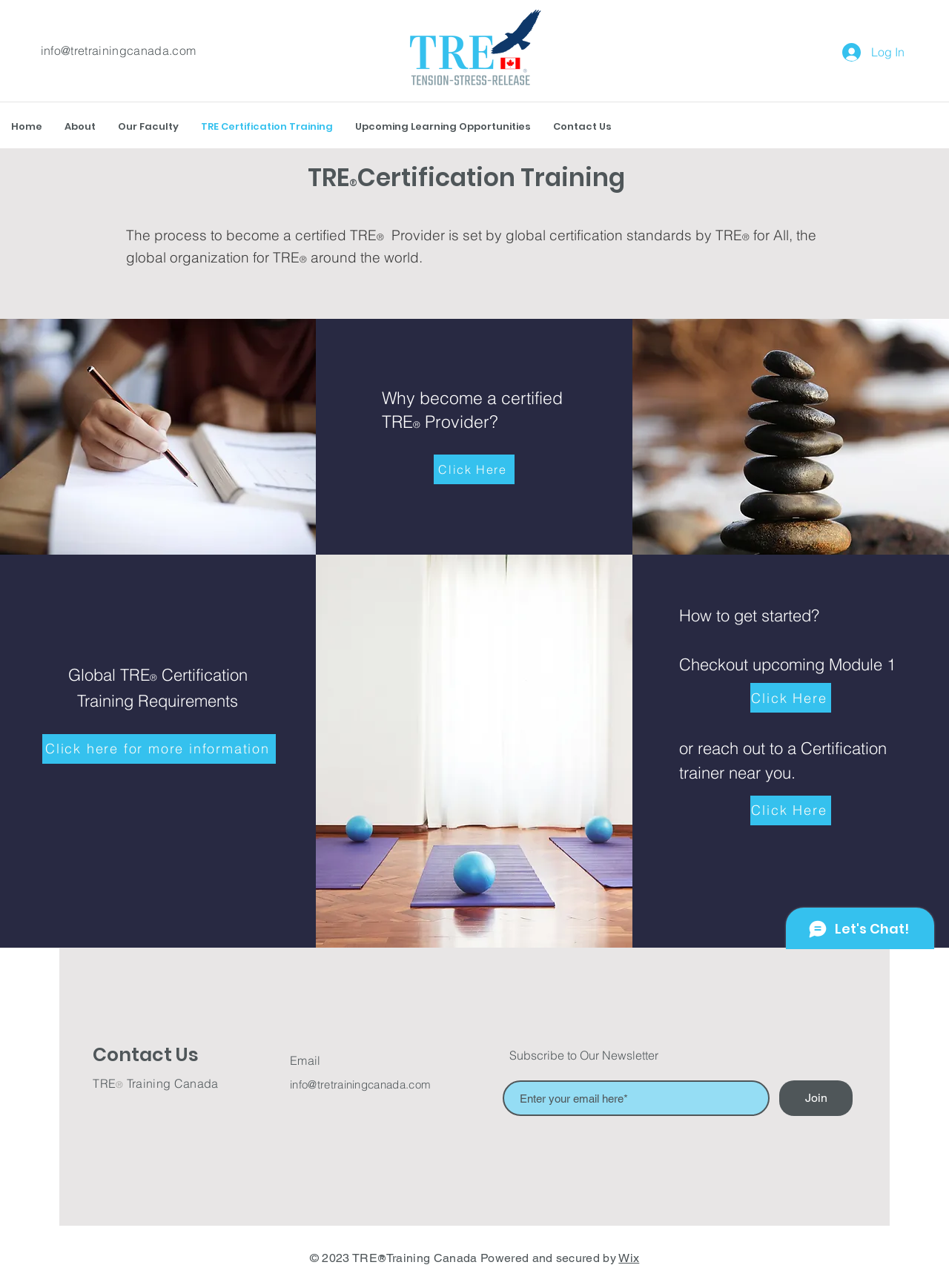Pinpoint the bounding box coordinates of the element to be clicked to execute the instruction: "Click the link to view upcoming learning opportunities".

[0.362, 0.084, 0.571, 0.113]